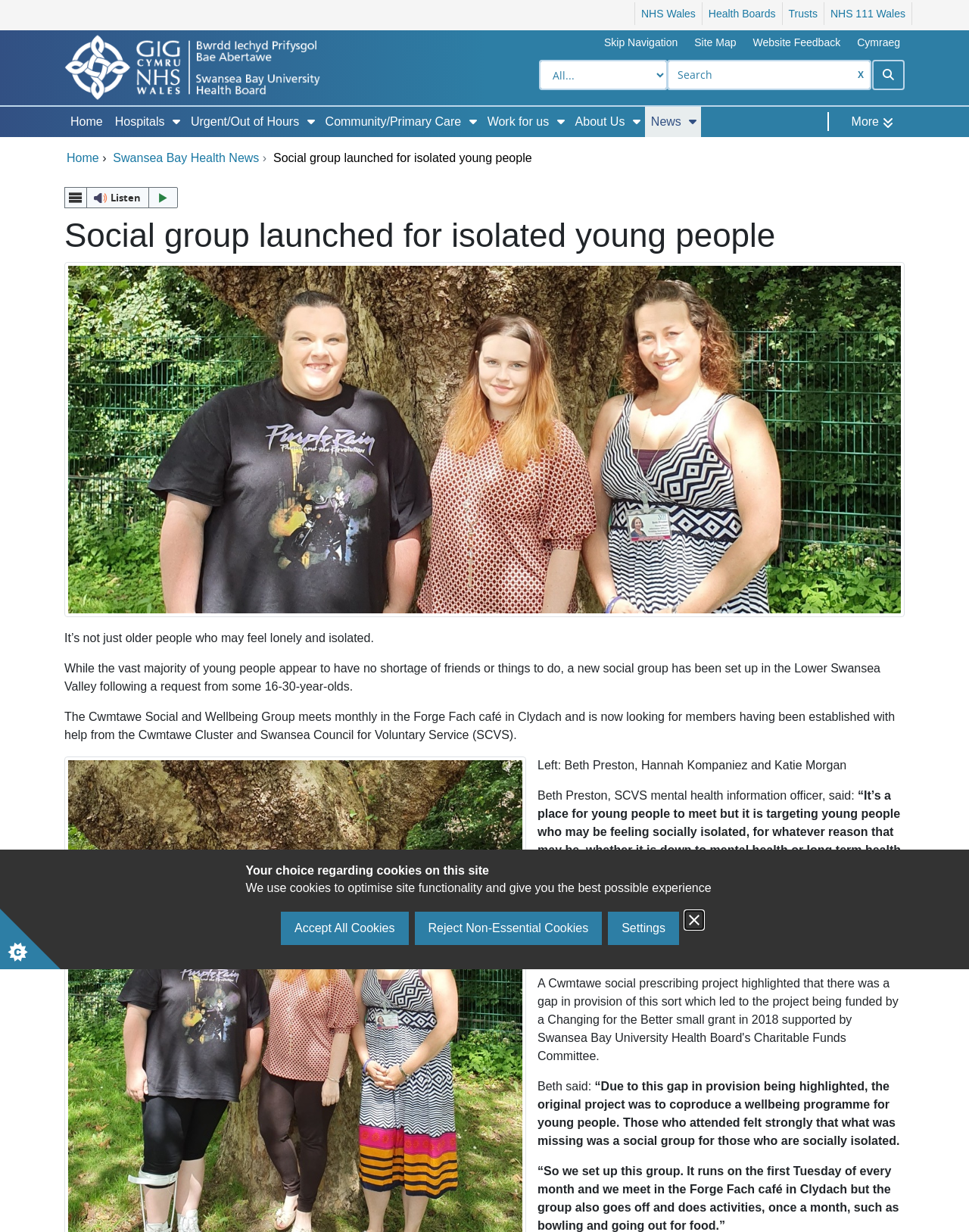Please identify the bounding box coordinates of the element that needs to be clicked to perform the following instruction: "Click More".

[0.867, 0.087, 0.934, 0.111]